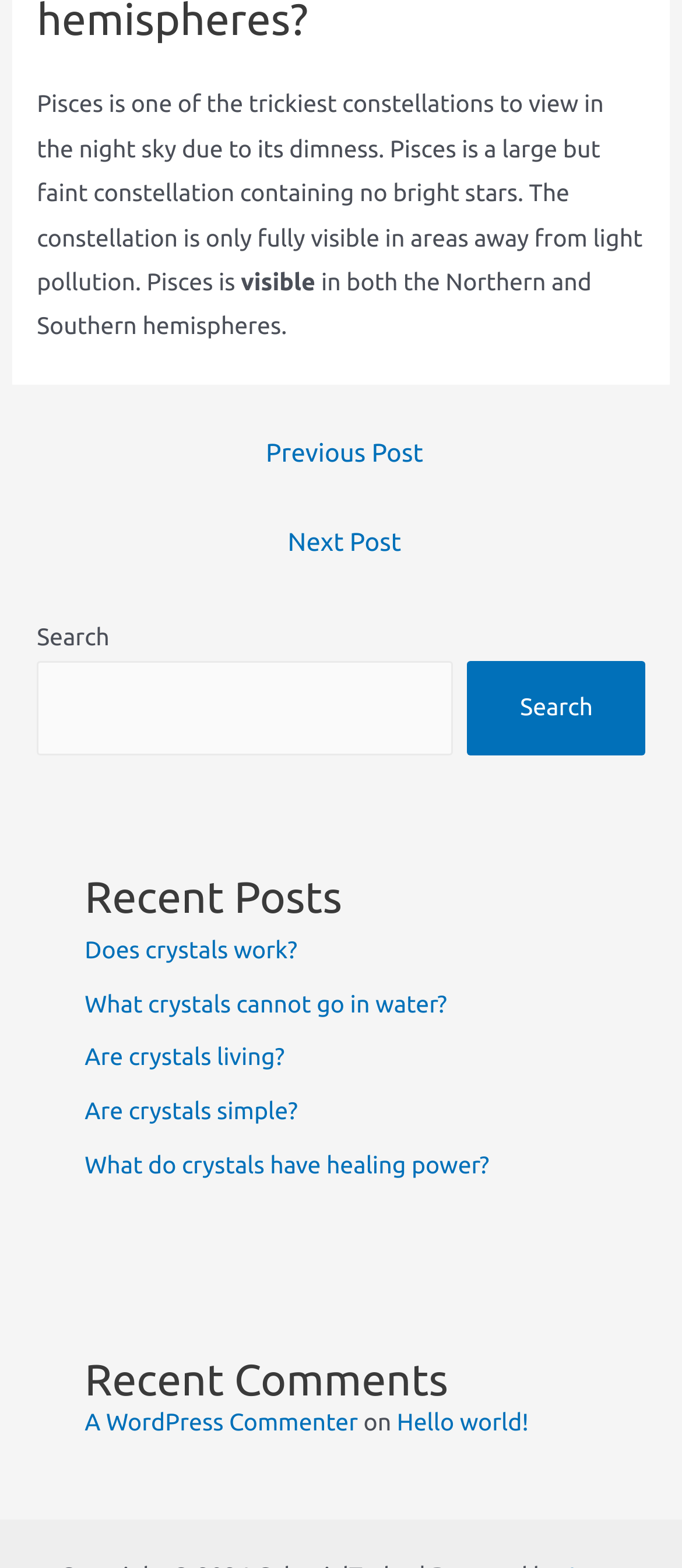Locate the bounding box coordinates of the area to click to fulfill this instruction: "Read the article 'Hello world!' ". The bounding box should be presented as four float numbers between 0 and 1, in the order [left, top, right, bottom].

[0.582, 0.898, 0.775, 0.916]